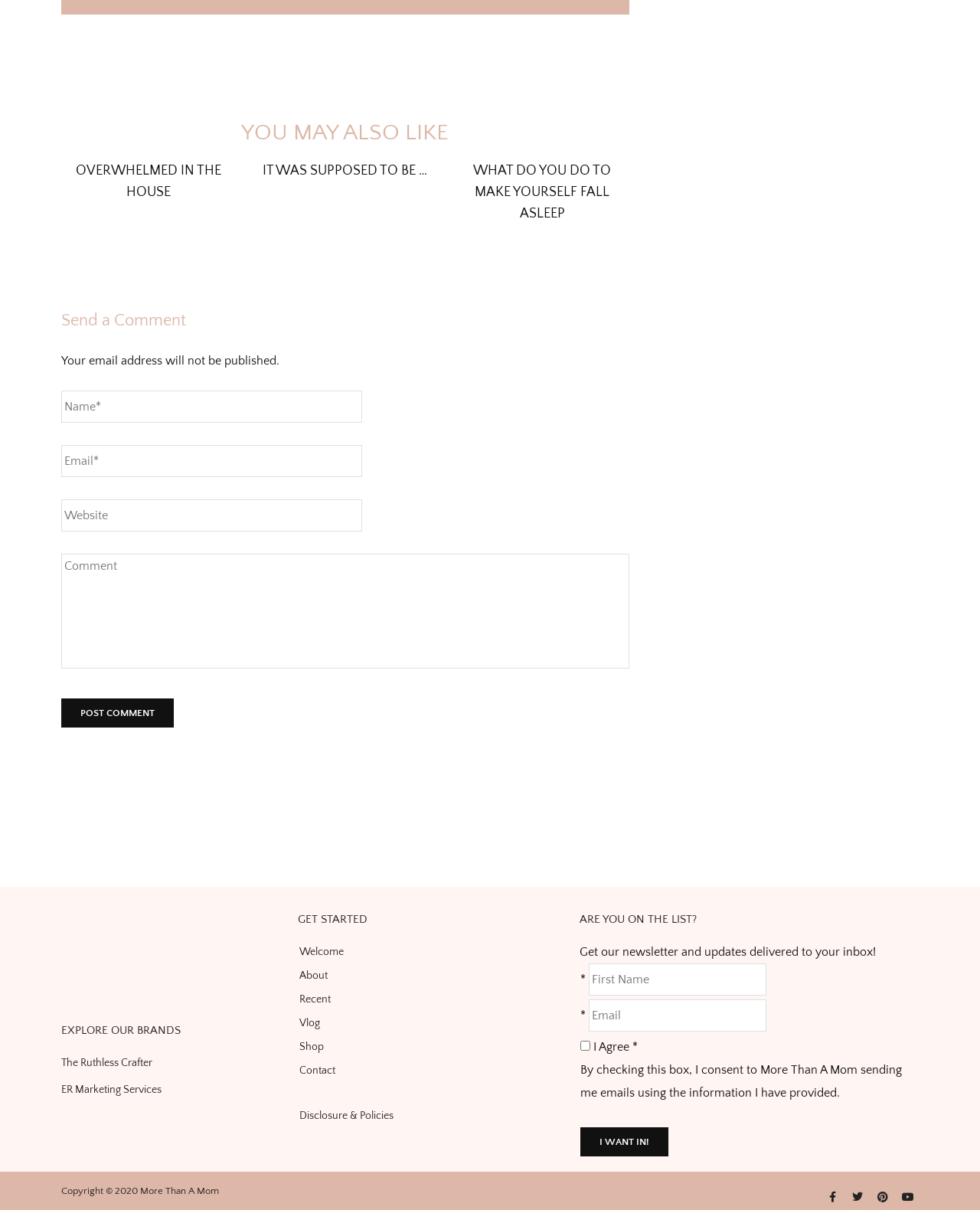Give a concise answer using one word or a phrase to the following question:
How many links are under 'EXPLORE OUR BRANDS'?

2